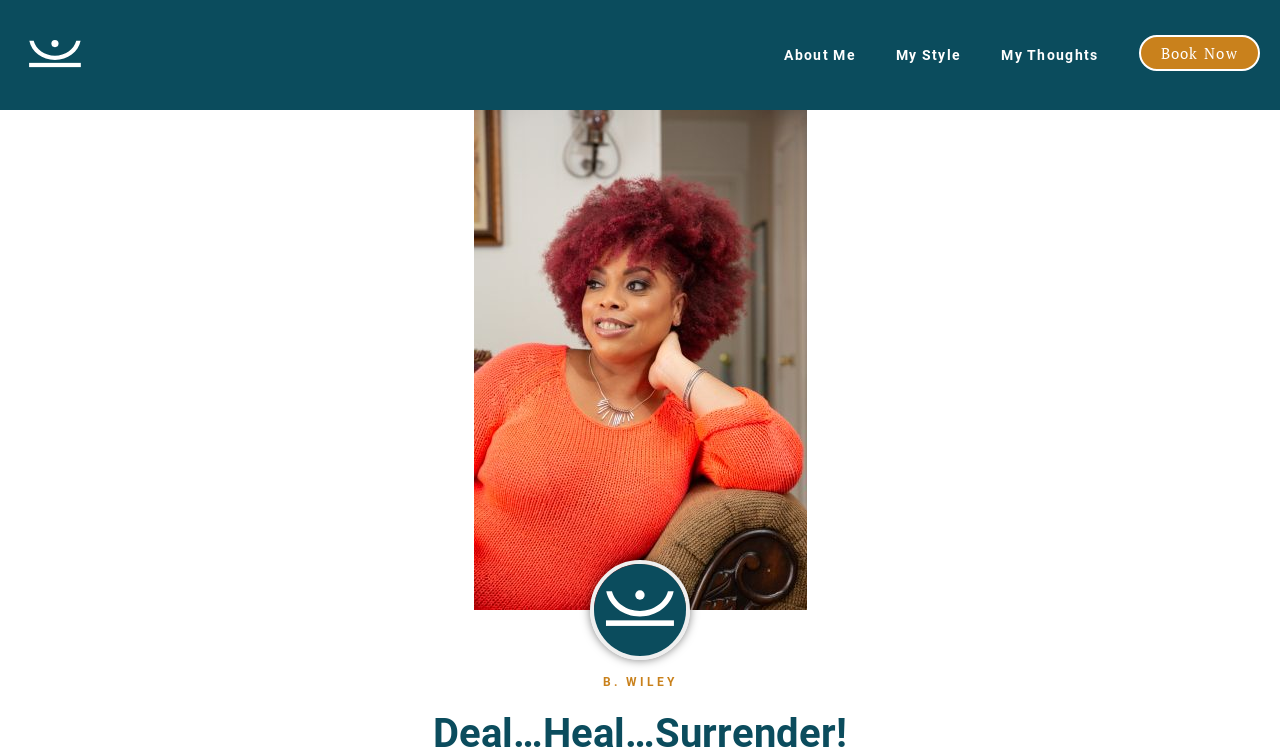Give a one-word or one-phrase response to the question: 
How many links are present in the top navigation bar?

4